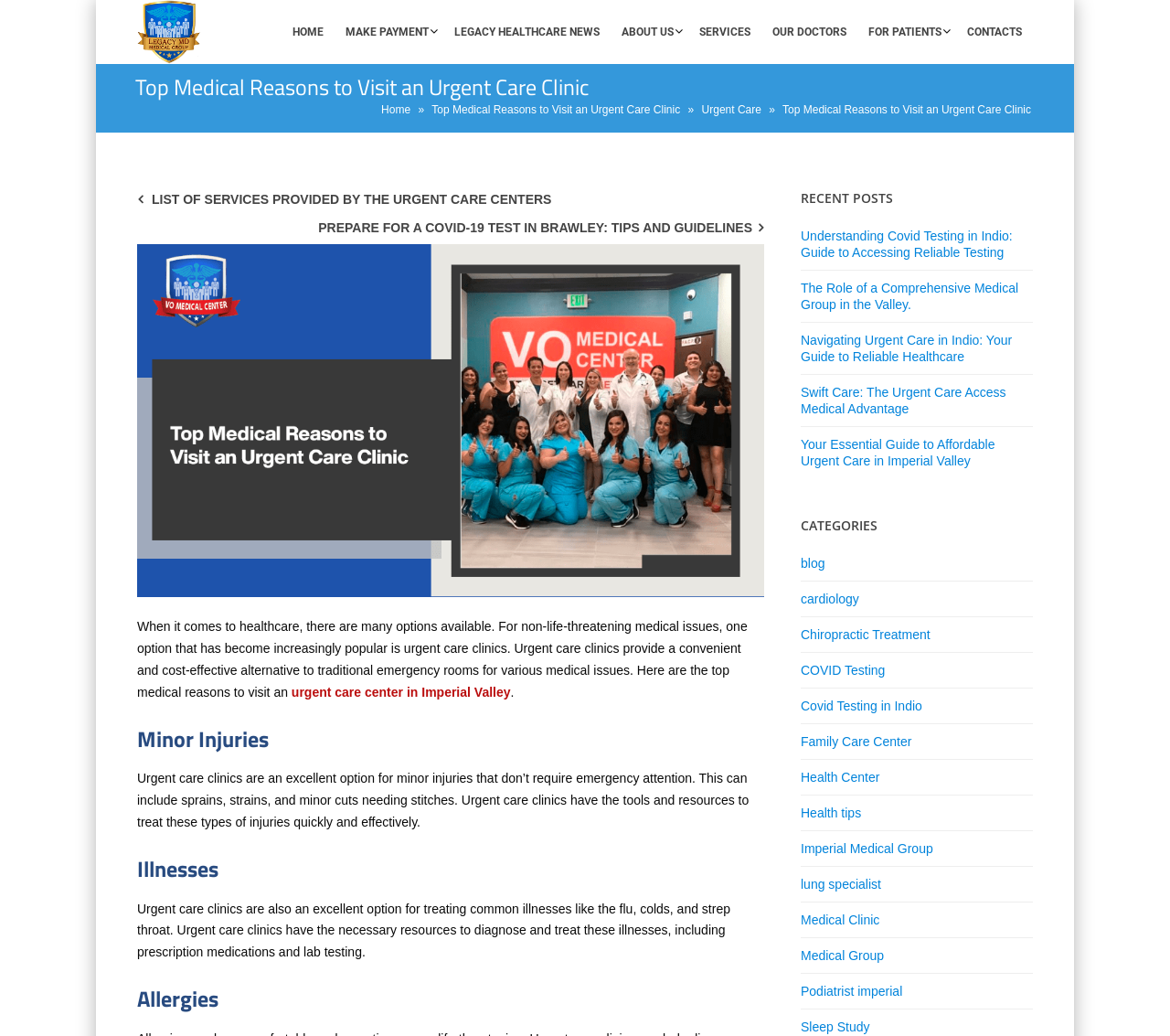Answer the following query with a single word or phrase:
What is the topic of the first recent post?

Covid Testing in Indio